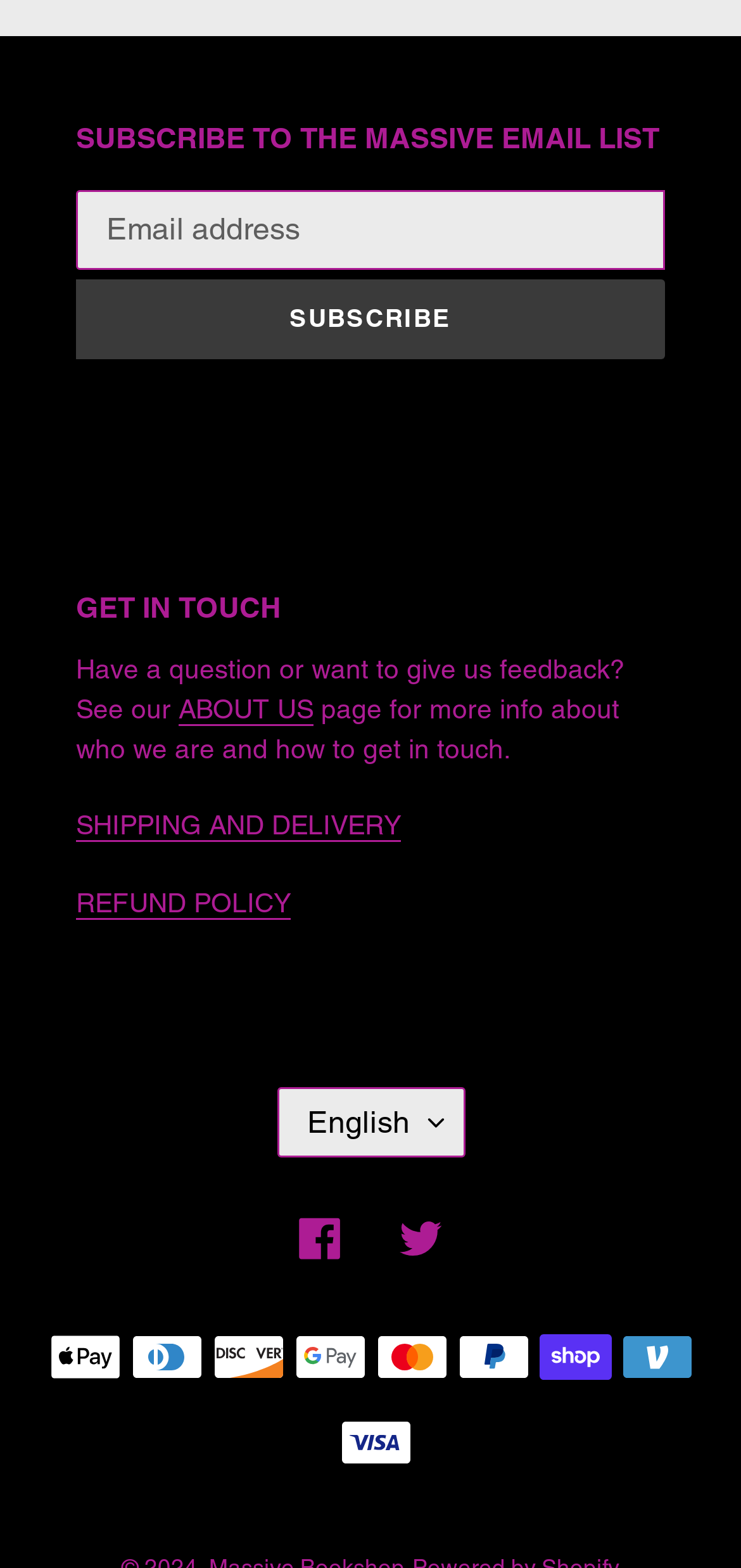How many social media links are on the webpage?
Refer to the image and offer an in-depth and detailed answer to the question.

The webpage displays two social media links, one for Facebook and one for Twitter, indicating that there are two social media links on the webpage.